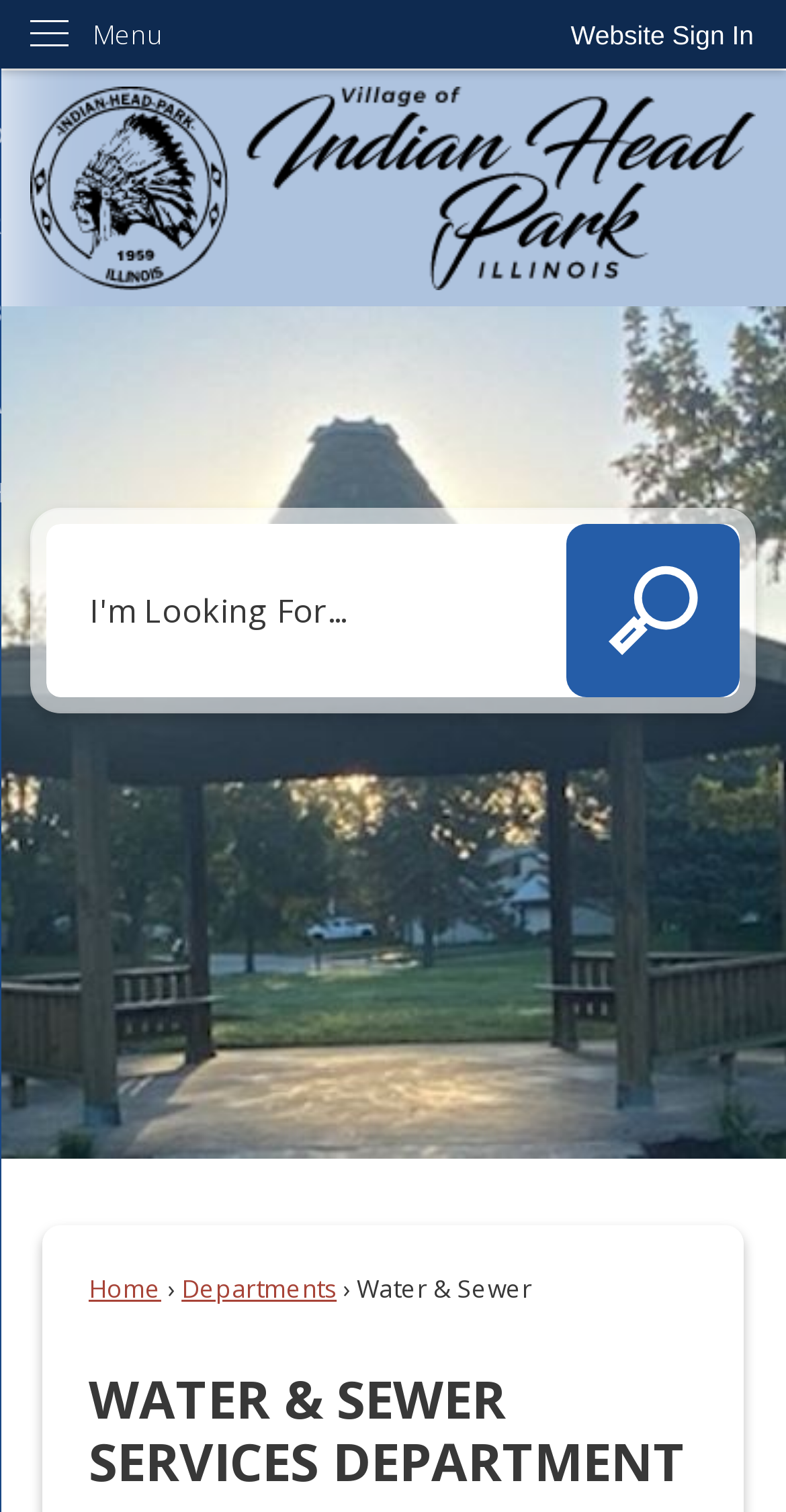Identify the bounding box of the HTML element described here: "Departments". Provide the coordinates as four float numbers between 0 and 1: [left, top, right, bottom].

[0.231, 0.841, 0.428, 0.863]